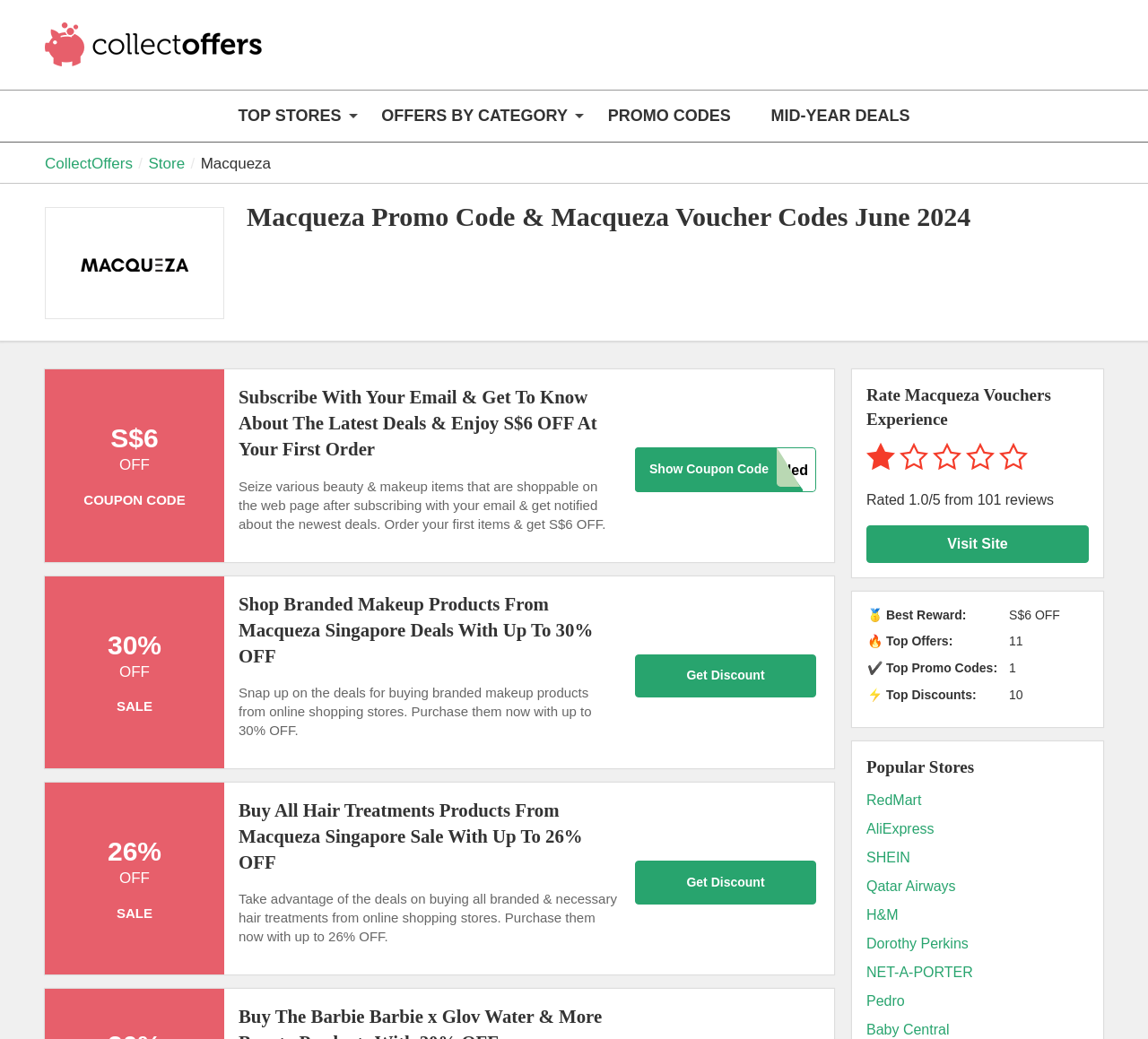Reply to the question with a single word or phrase:
What is the rating of Macqueza vouchers experience?

1.0/5